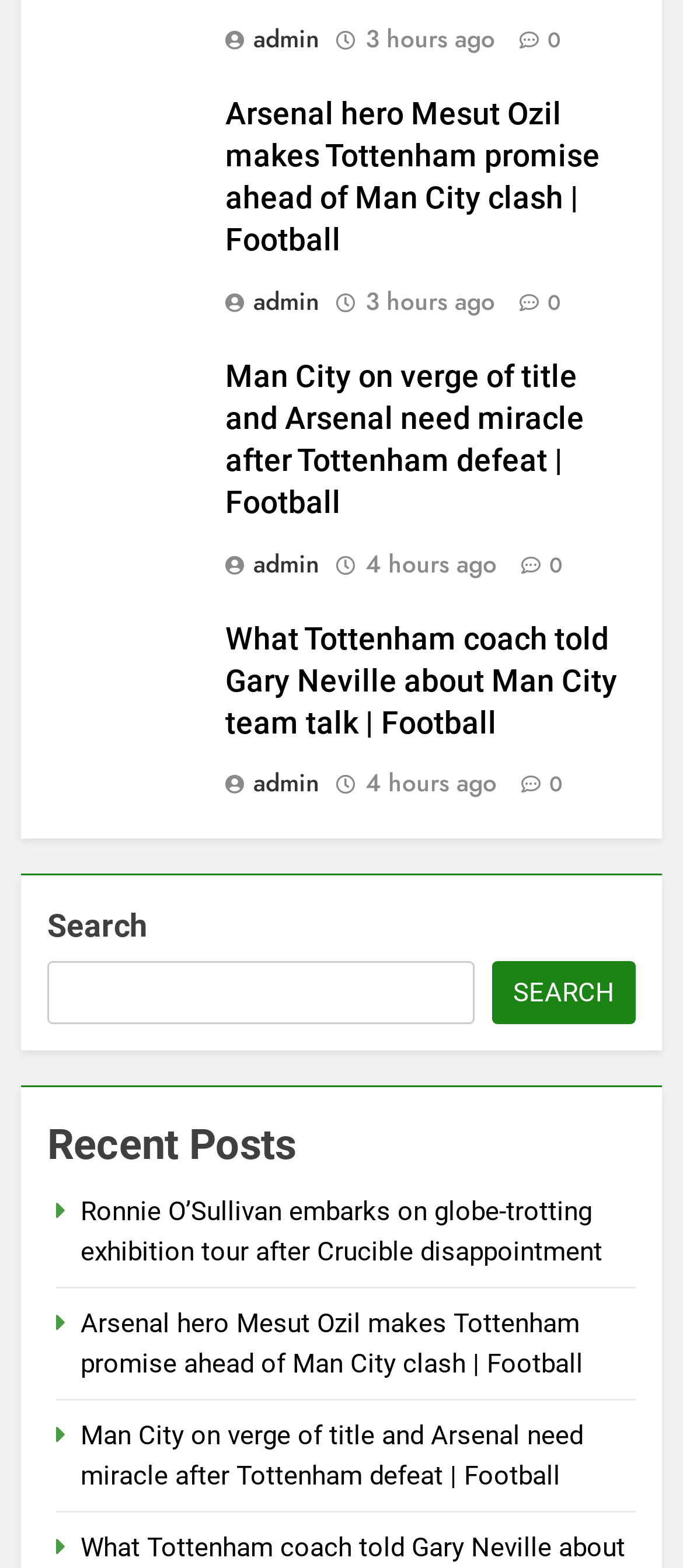Find and indicate the bounding box coordinates of the region you should select to follow the given instruction: "Check the time of the article about Man City".

[0.535, 0.181, 0.724, 0.203]